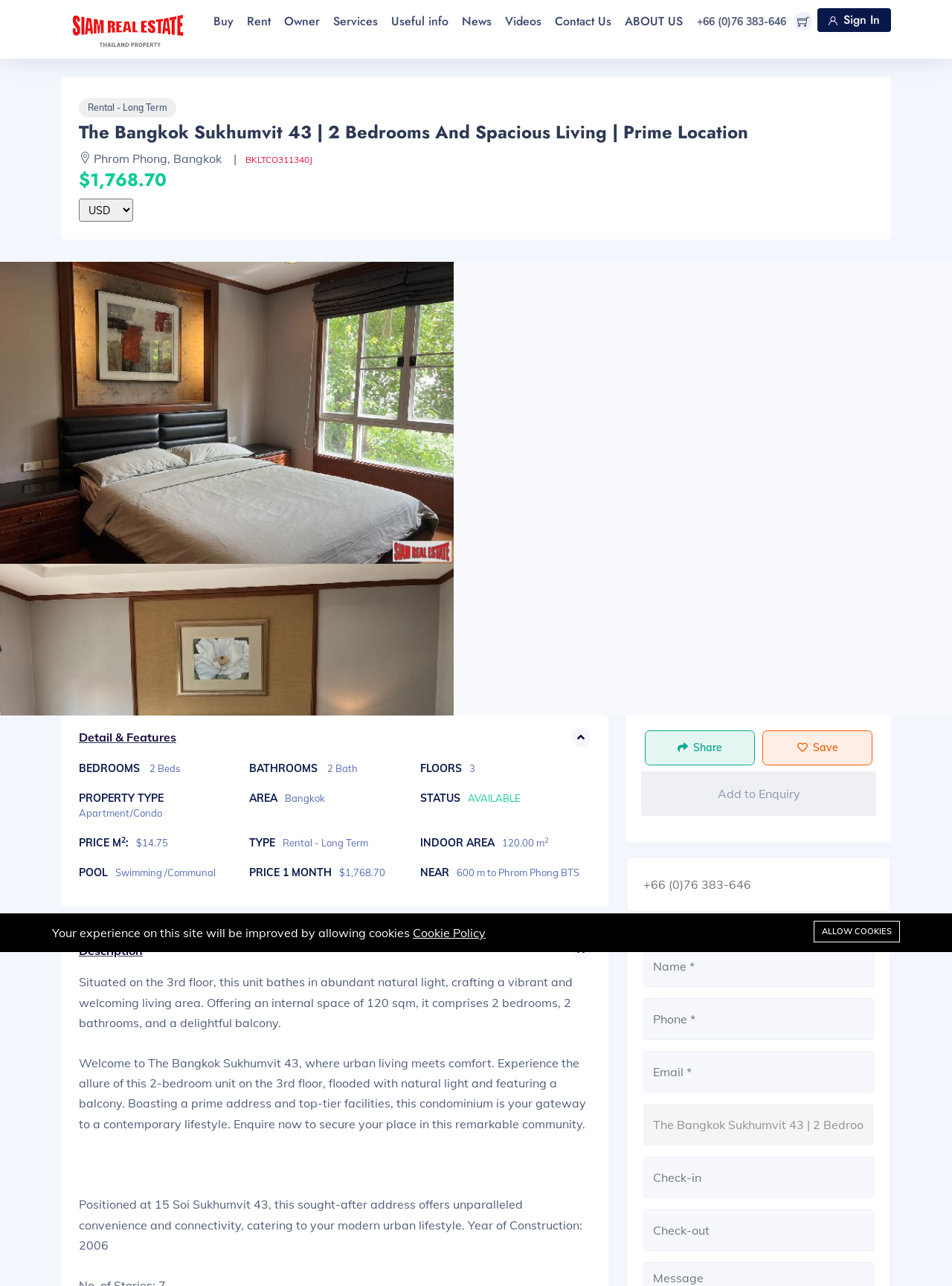Provide the bounding box coordinates of the section that needs to be clicked to accomplish the following instruction: "Click on 'Description'."

[0.083, 0.732, 0.62, 0.747]